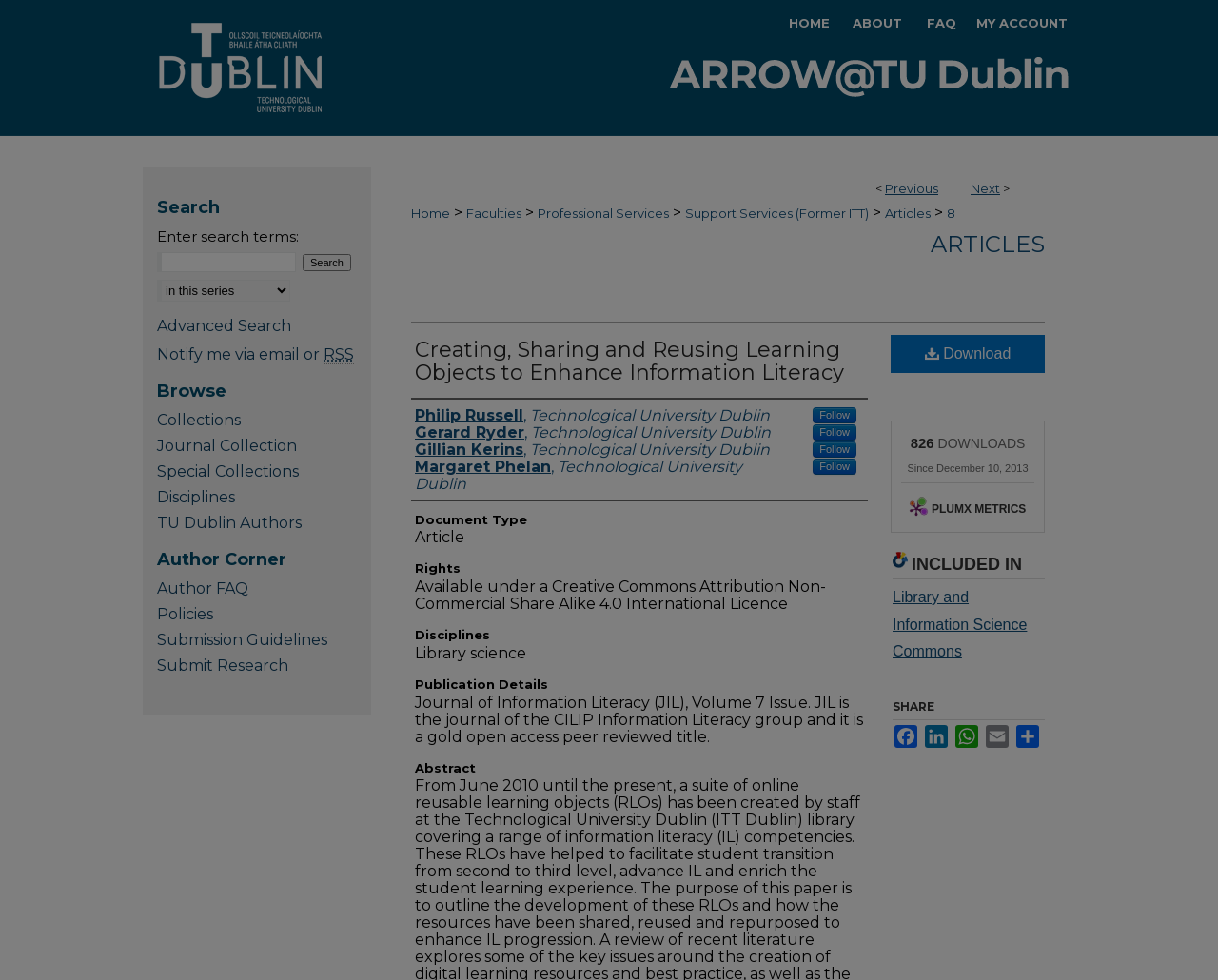Pinpoint the bounding box coordinates for the area that should be clicked to perform the following instruction: "Click on the 'ARTICLES' link".

[0.764, 0.235, 0.858, 0.263]